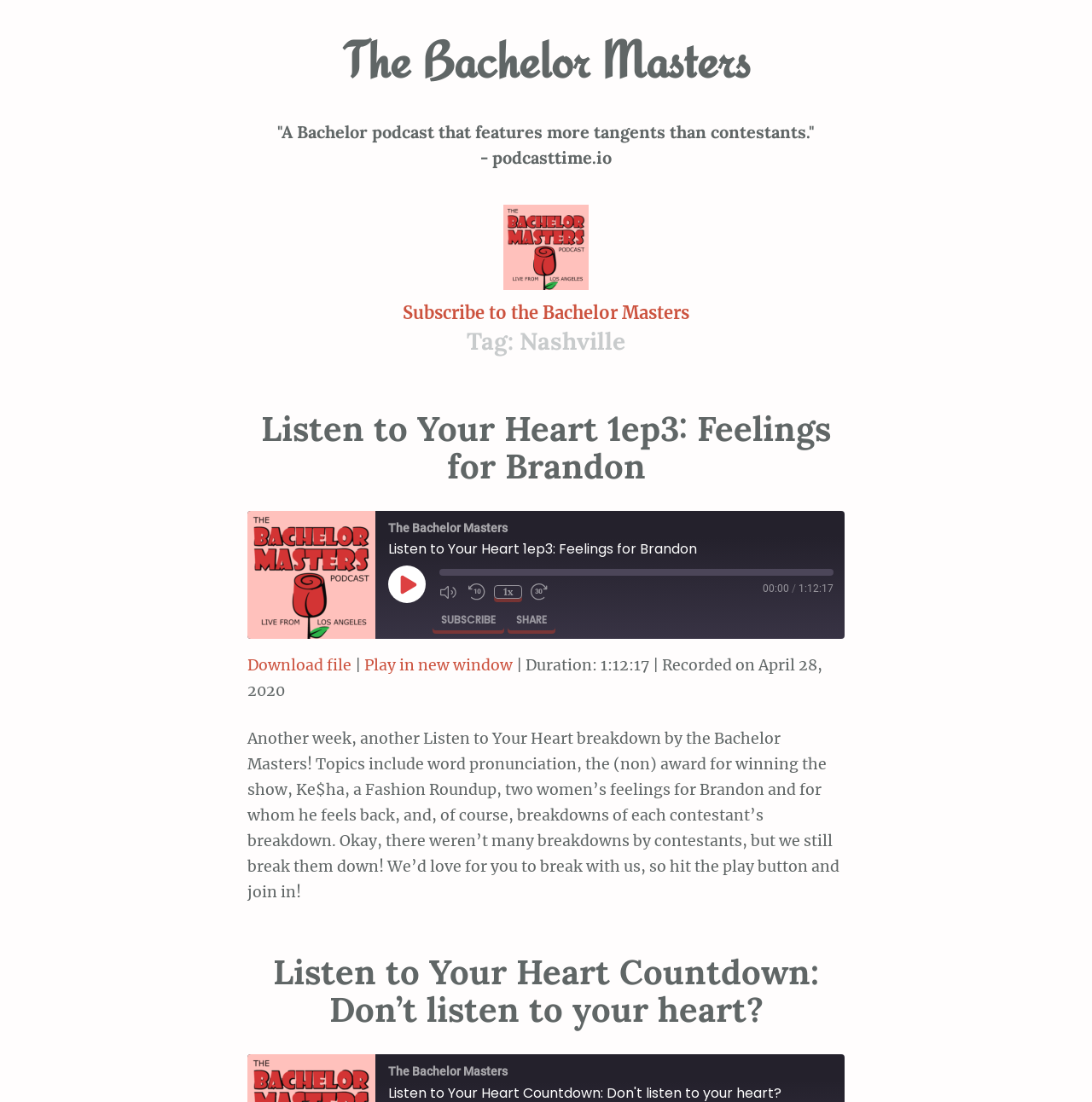Based on the provided description, "Play in new window", find the bounding box of the corresponding UI element in the screenshot.

[0.334, 0.593, 0.47, 0.616]